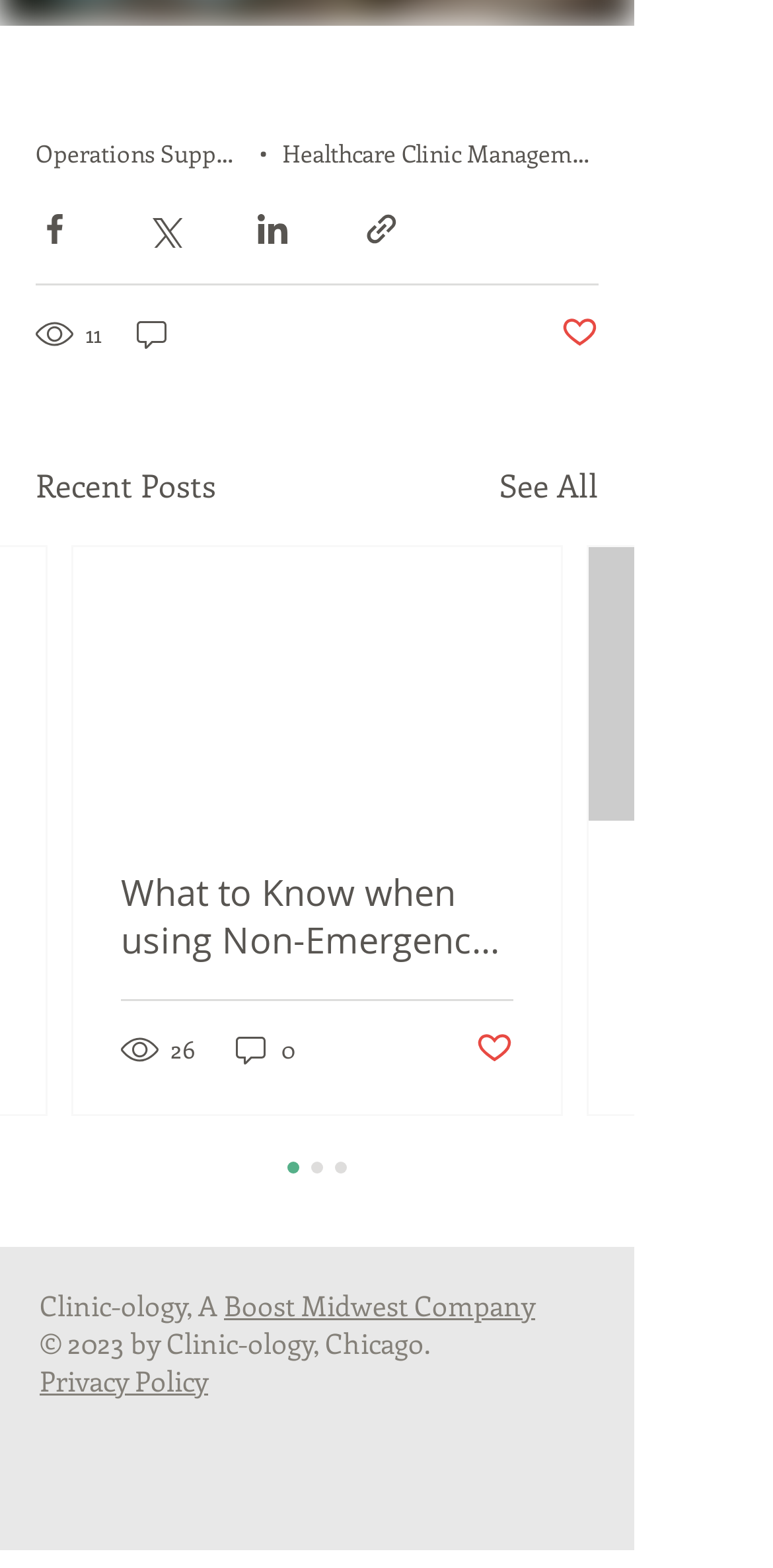Please determine the bounding box coordinates of the element to click in order to execute the following instruction: "shop the drop". The coordinates should be four float numbers between 0 and 1, specified as [left, top, right, bottom].

None